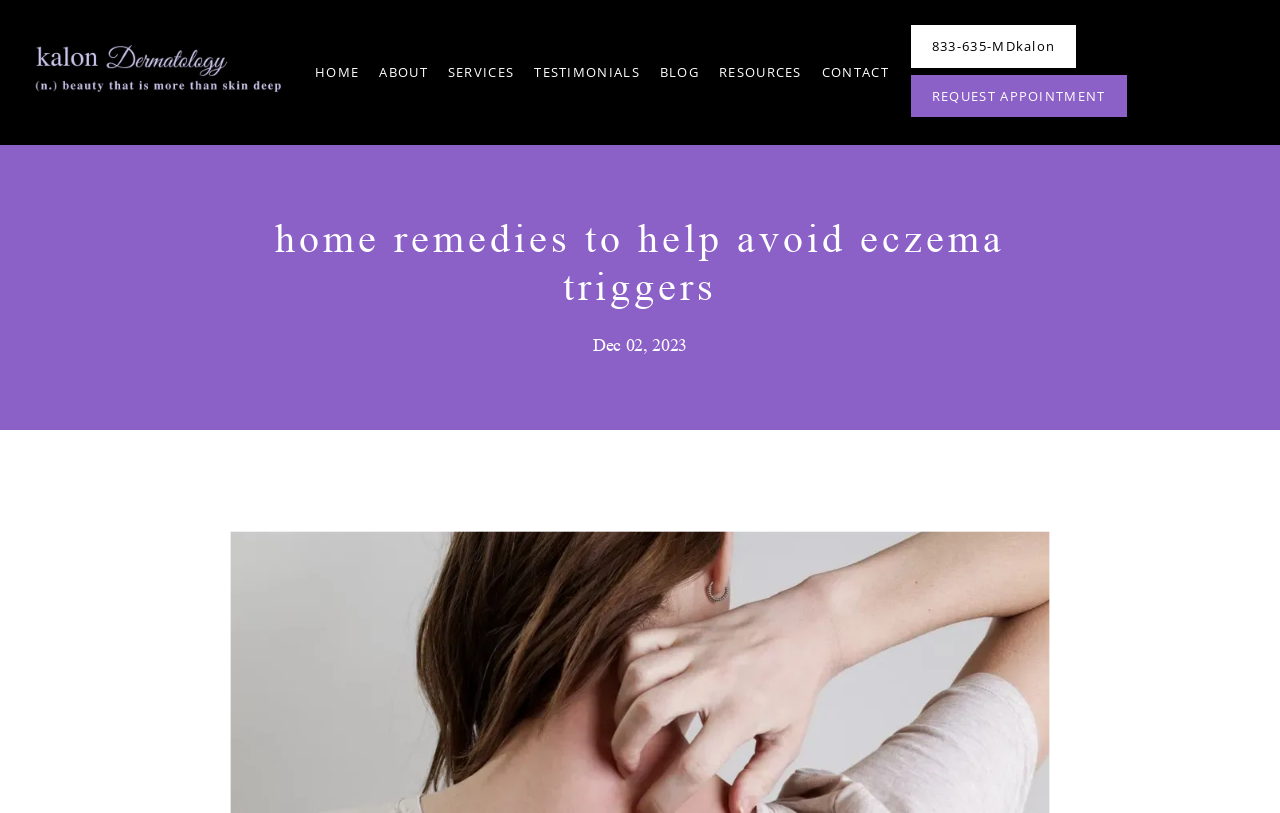Find the bounding box coordinates of the clickable region needed to perform the following instruction: "click the HOME link". The coordinates should be provided as four float numbers between 0 and 1, i.e., [left, top, right, bottom].

[0.246, 0.078, 0.281, 0.1]